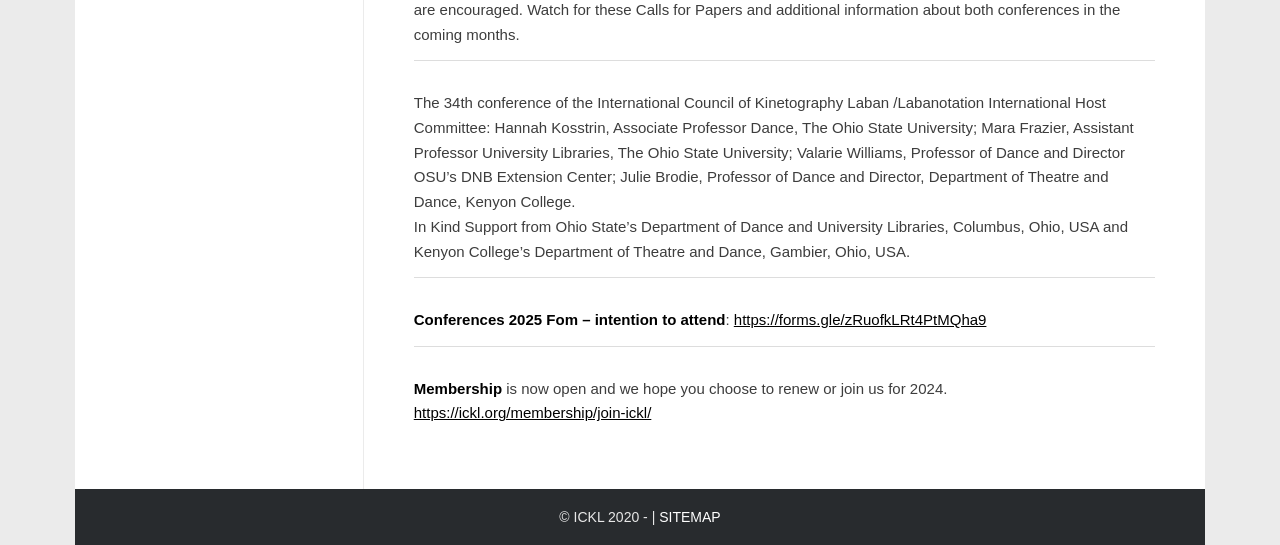What is the purpose of the 'Conferences 2025 Fom' section?
Answer with a single word or short phrase according to what you see in the image.

To attend